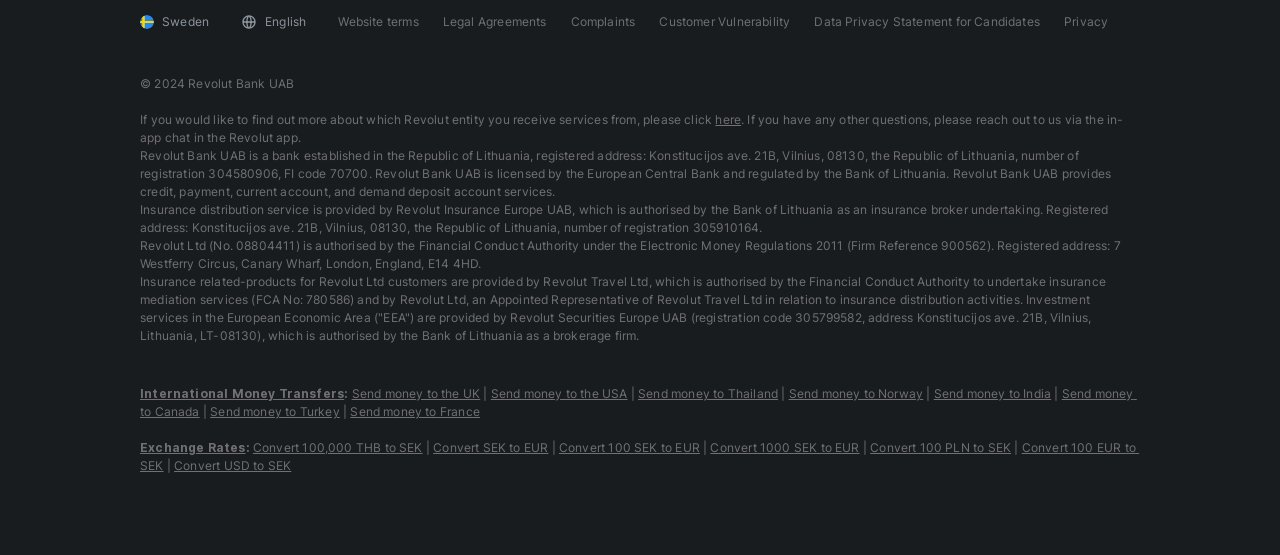Specify the bounding box coordinates of the region I need to click to perform the following instruction: "Select English language". The coordinates must be four float numbers in the range of 0 to 1, i.e., [left, top, right, bottom].

[0.188, 0.016, 0.239, 0.063]